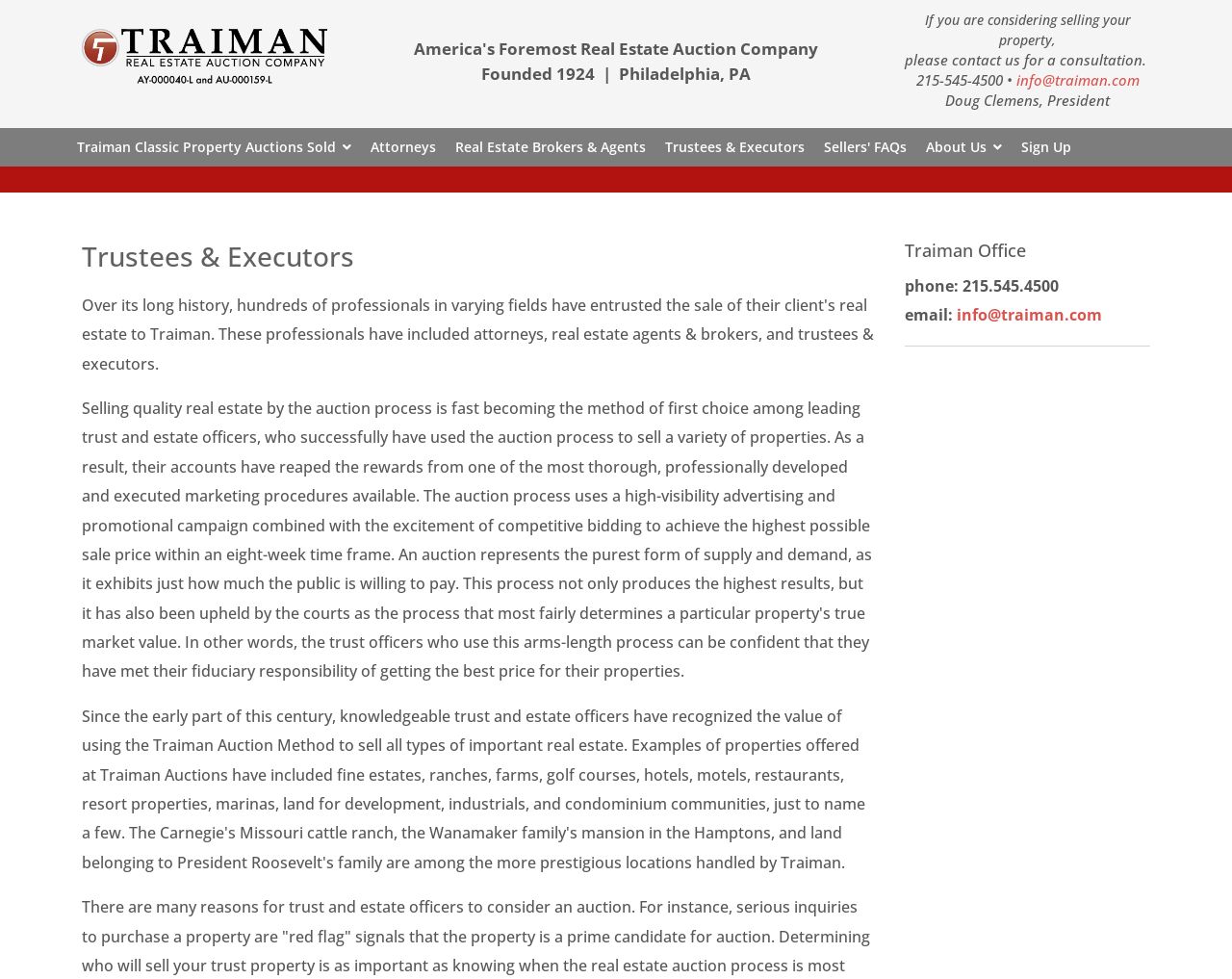What is the name of the president of Traiman? Please answer the question using a single word or phrase based on the image.

Doug Clemens